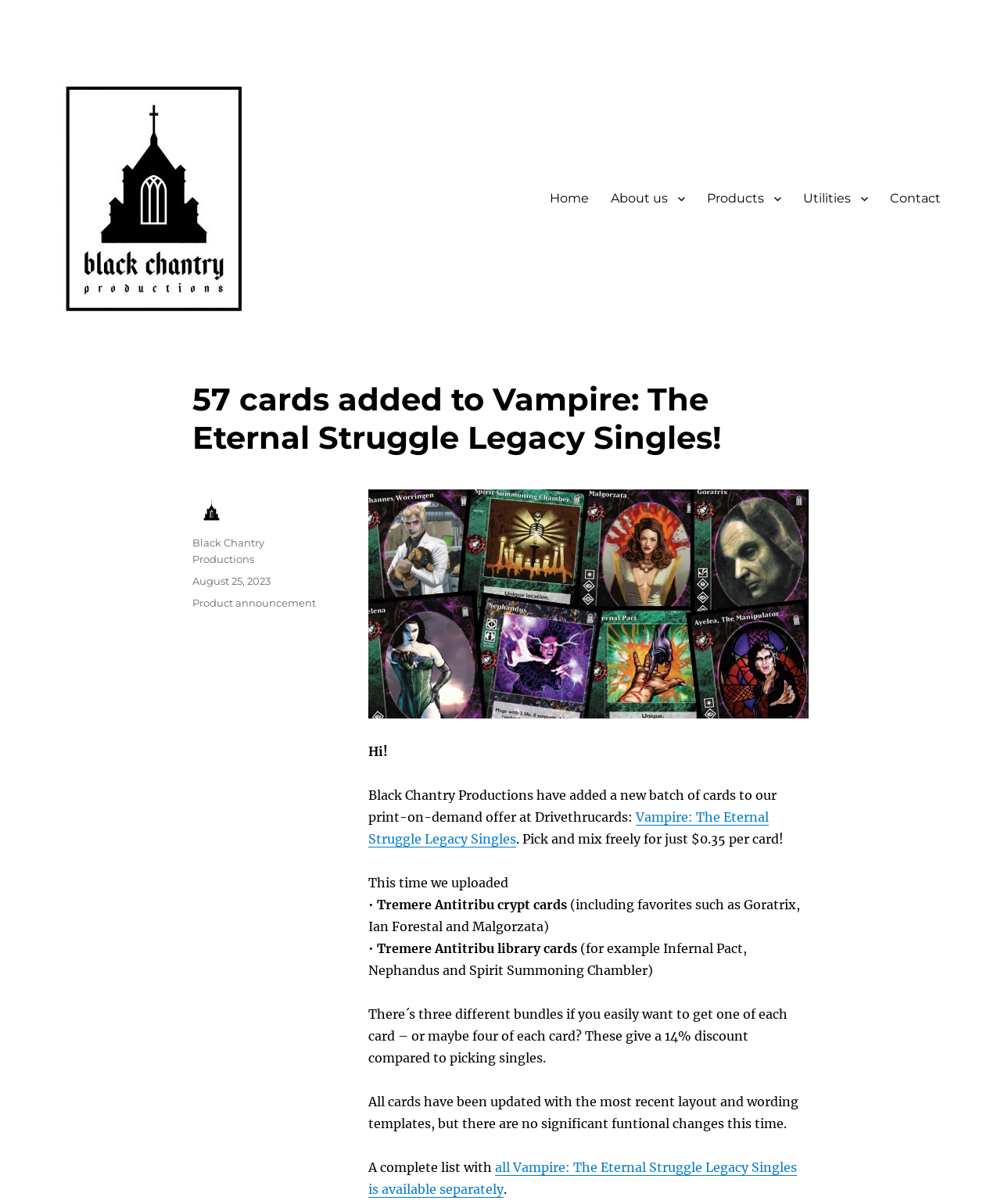Calculate the bounding box coordinates for the UI element based on the following description: "Product announcement". Ensure the coordinates are four float numbers between 0 and 1, i.e., [left, top, right, bottom].

[0.192, 0.495, 0.316, 0.506]